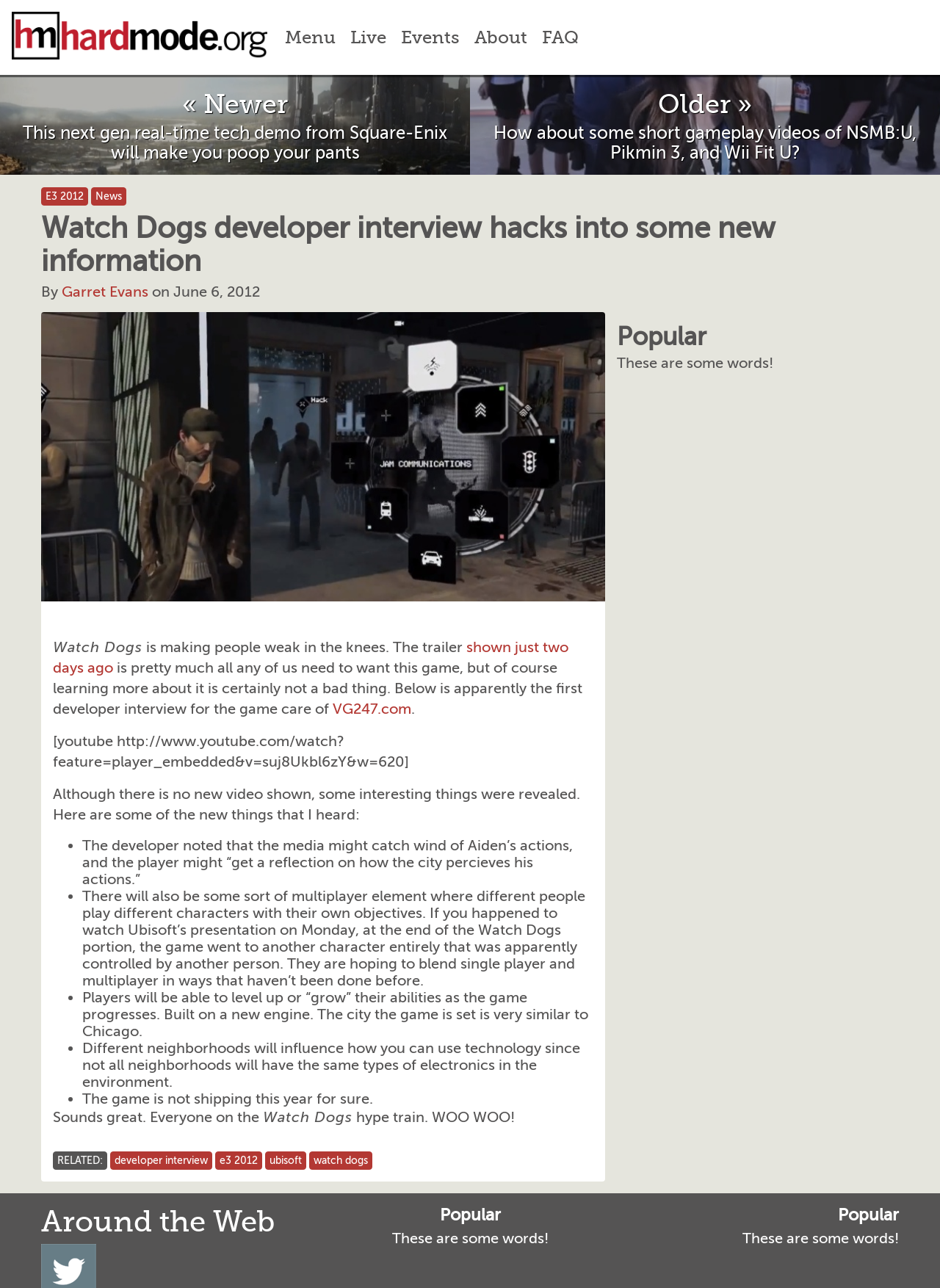Use a single word or phrase to answer the following:
Who is the author of the article?

Garret Evans